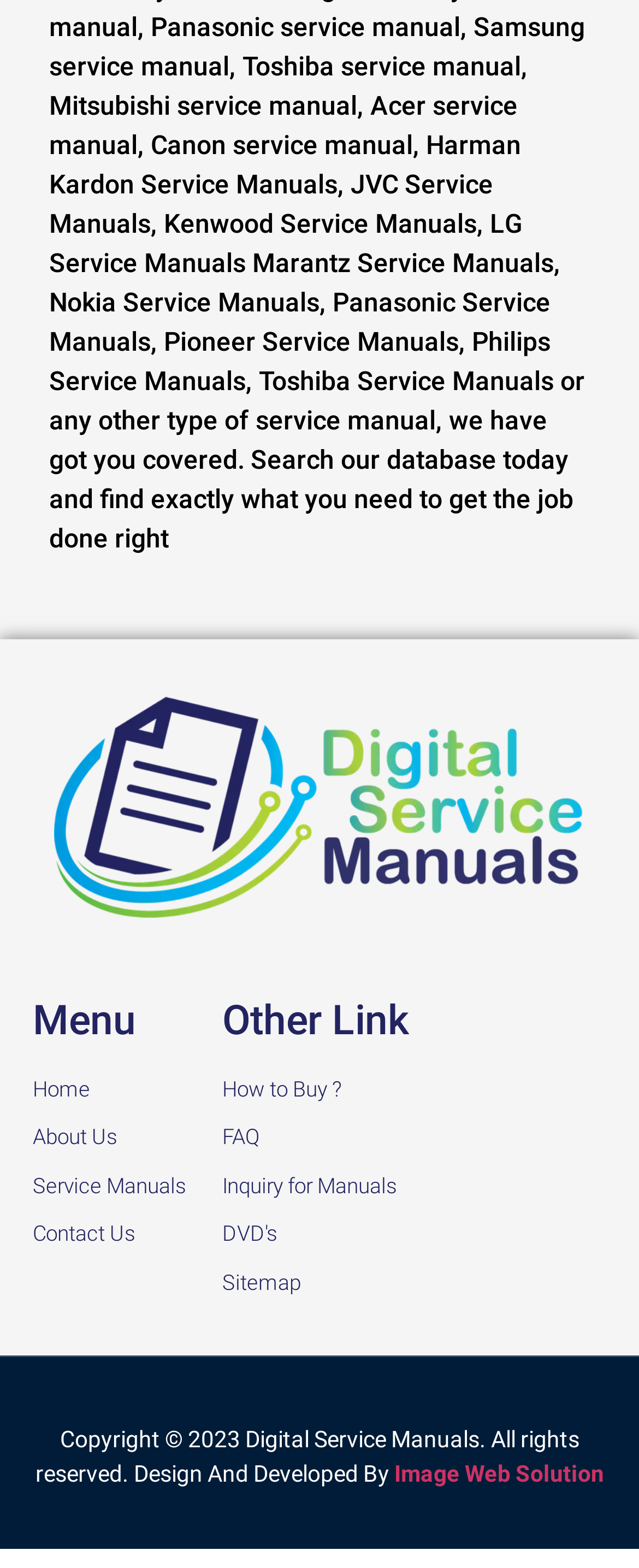Based on the element description, predict the bounding box coordinates (top-left x, top-left y, bottom-right x, bottom-right y) for the UI element in the screenshot: Contact Us

[0.051, 0.777, 0.347, 0.798]